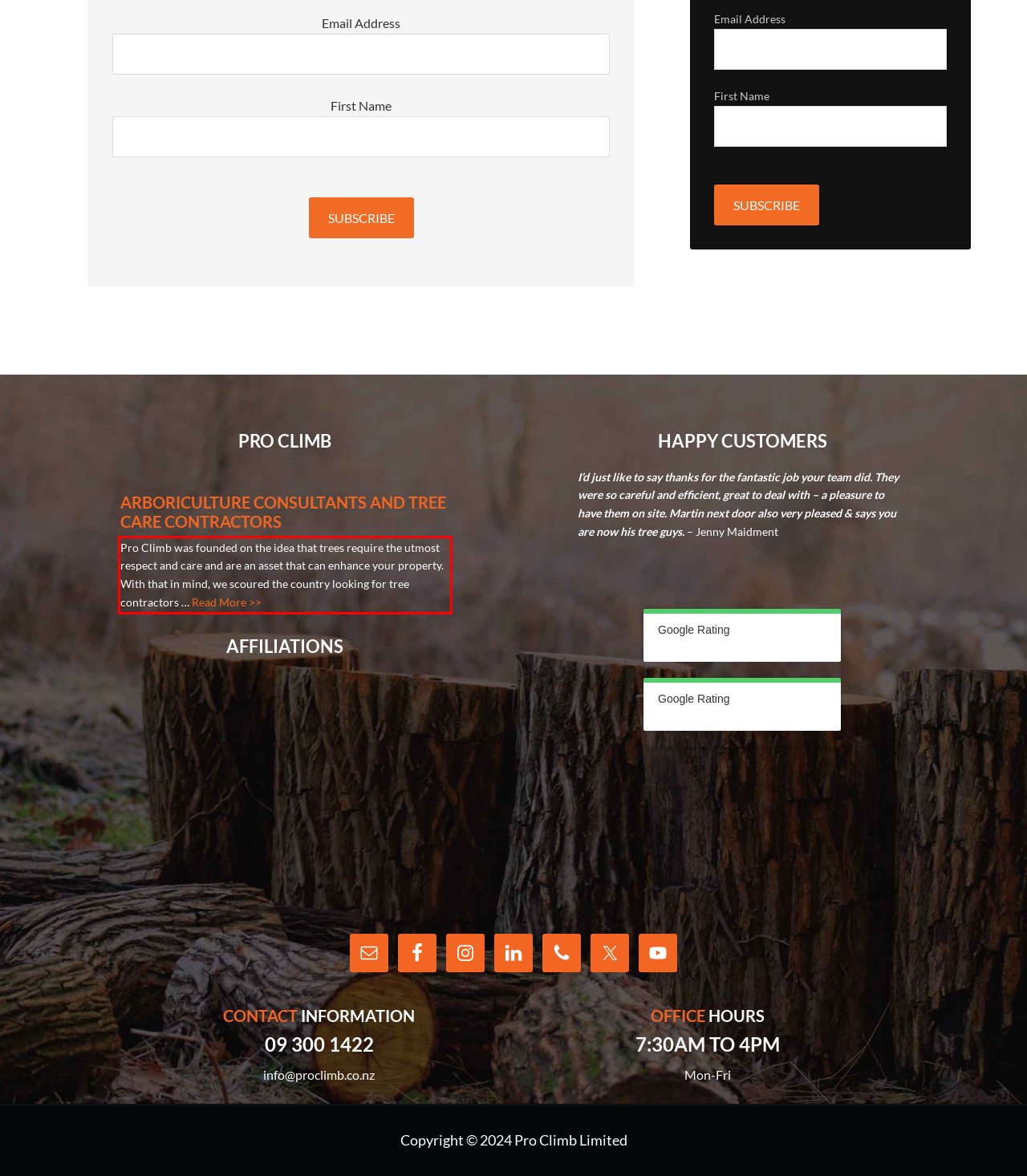Using the provided screenshot, read and generate the text content within the red-bordered area.

Pro Climb was founded on the idea that trees require the utmost respect and care and are an asset that can enhance your property. With that in mind, we scoured the country looking for tree contractors … Read More >>